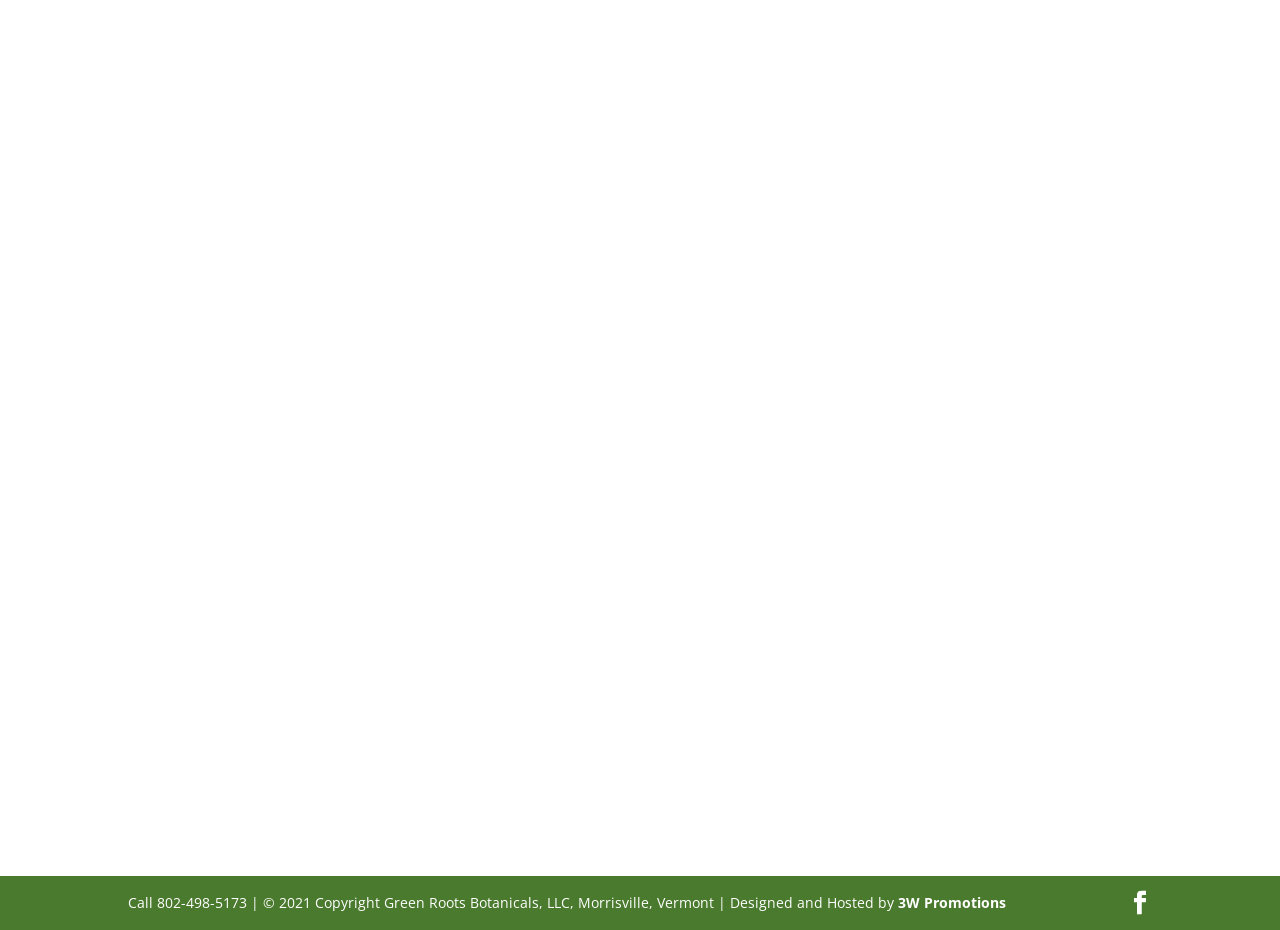What is Green Roots Botanicals about?
Answer the question with a single word or phrase, referring to the image.

Natural essential oils